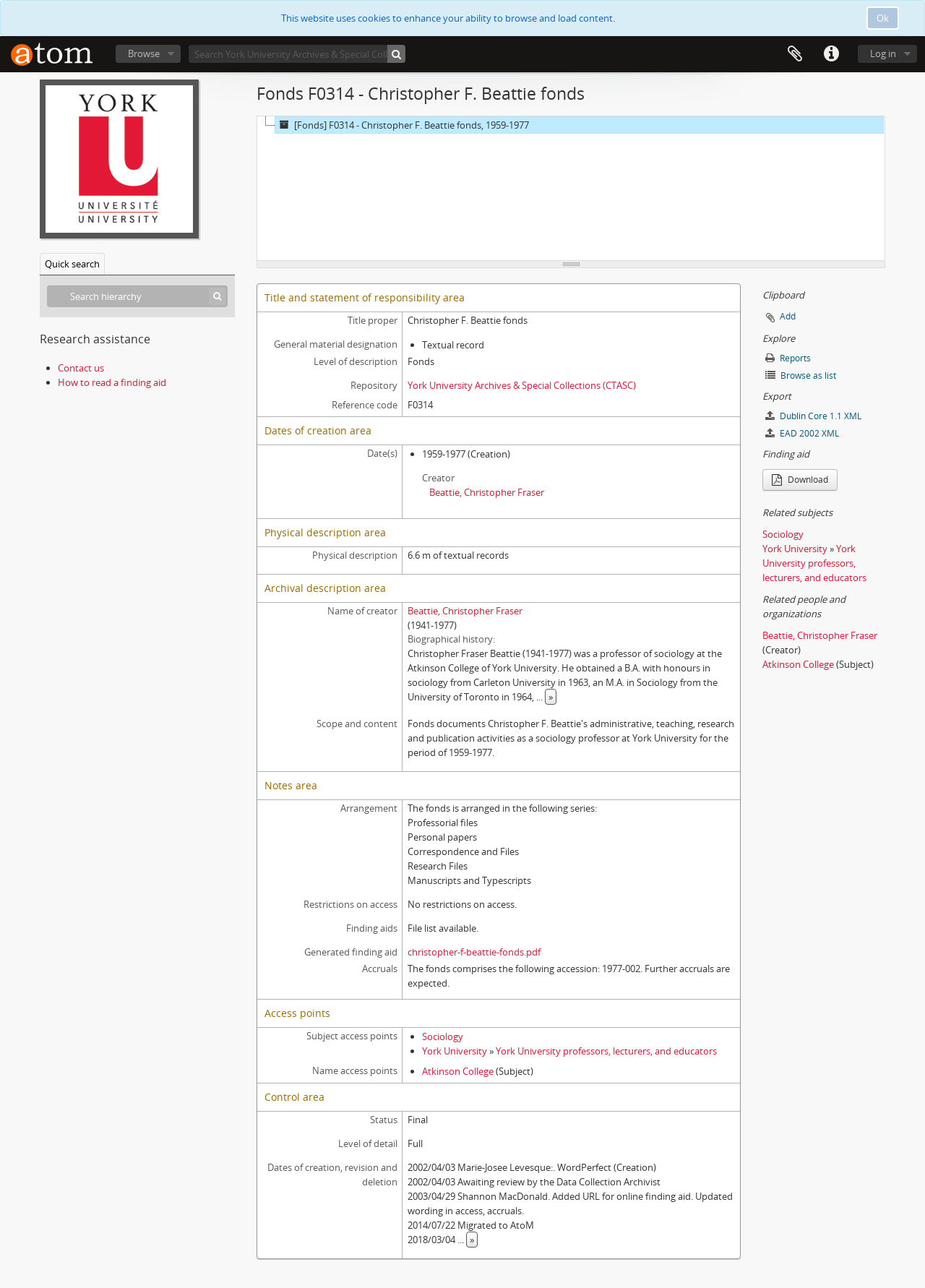Utilize the details in the image to thoroughly answer the following question: What is the date range of the fonds?

The date range of the fonds can be found in the 'Dates of creation area' section, which specifies that the fonds was created between 1959 and 1977.